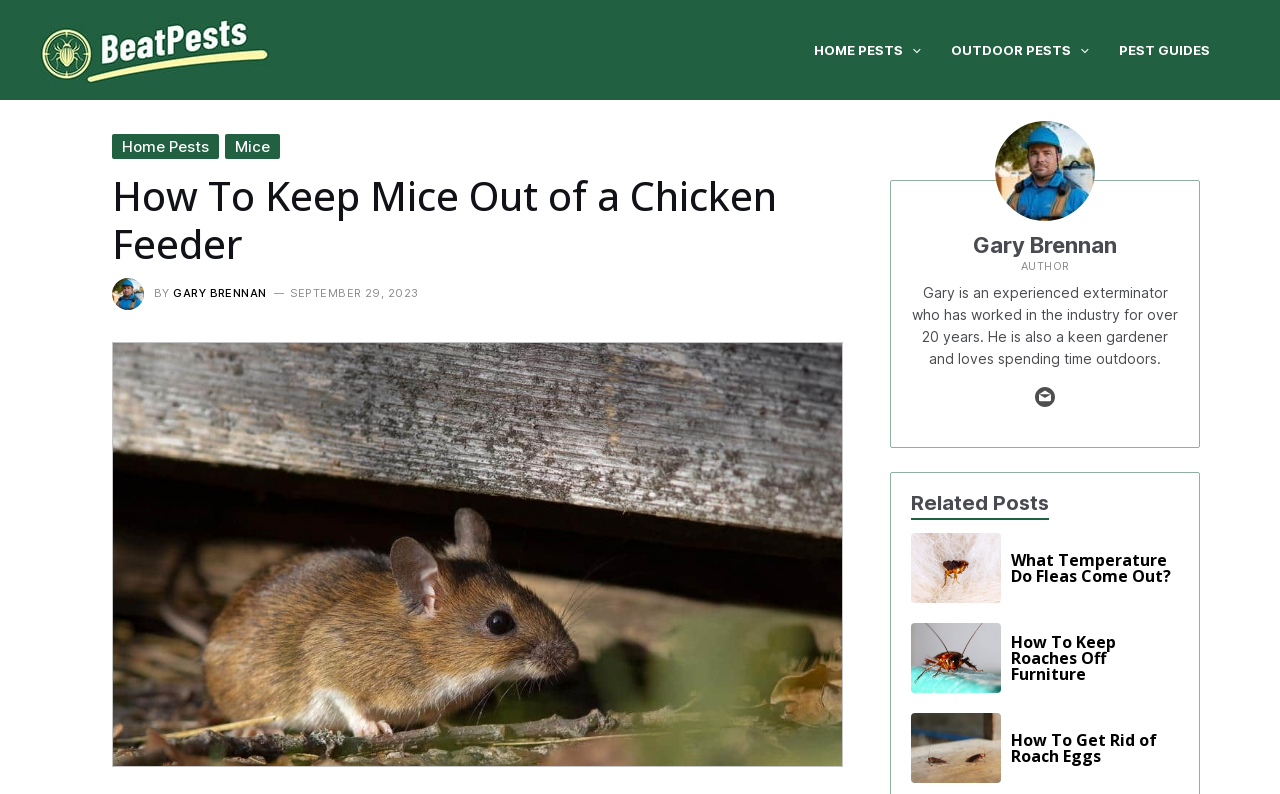Summarize the contents and layout of the webpage in detail.

The webpage is about keeping mice out of a chicken feeder, with a focus on providing helpful tips and guides. At the top left, there is a logo of "BeatPests" with a link to the website's homepage. Next to it, there is a navigation menu with links to "HOME PESTS", "OUTDOOR PESTS", and "PEST GUIDES".

Below the navigation menu, there is a header section with a title "How To Keep Mice Out of a Chicken Feeder" and a subheading "BY GARY BRENNAN" with the date "SEPTEMBER 29, 2023". To the right of the title, there is a small image of Gary Brennan.

The main content of the webpage is a long article with a large image of mice at the top. The article provides tips and guides on how to keep mice out of a chicken feeder.

On the right side of the webpage, there is a section about the author, Gary Brennan, with a small image of him and a brief bio. Below the author section, there are links to related posts, including "Fleas What Temperature Do Fleas Come Out?", "How To Keep Roaches Off Furniture", and "Roaches How To Get Rid of Roach Eggs". Each related post has a small image and a heading that summarizes the content of the post.